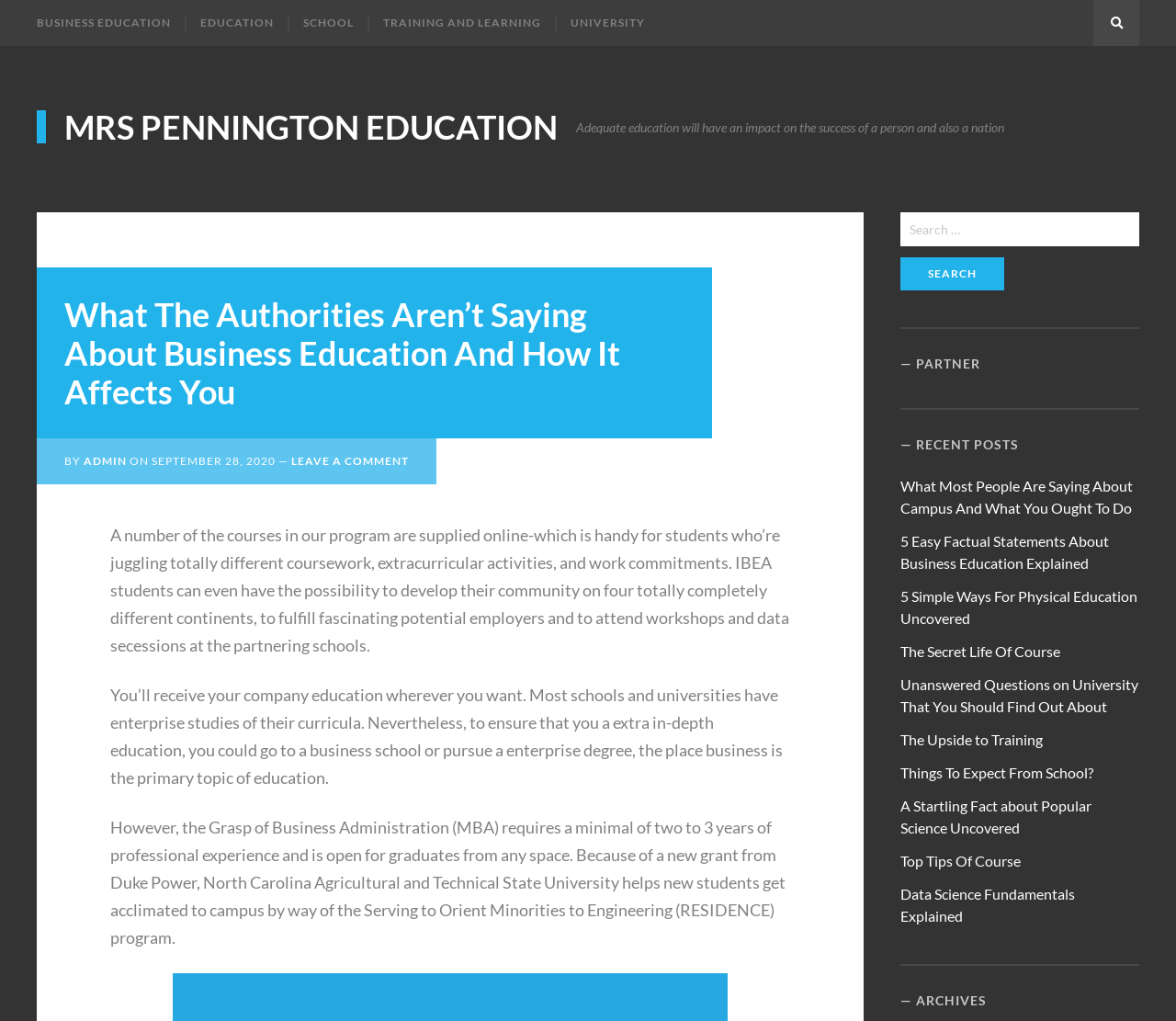How many recent posts are listed?
Please interpret the details in the image and answer the question thoroughly.

I looked at the heading element with the text '— RECENT POSTS' and found 9 link elements below it, which are likely the recent posts.